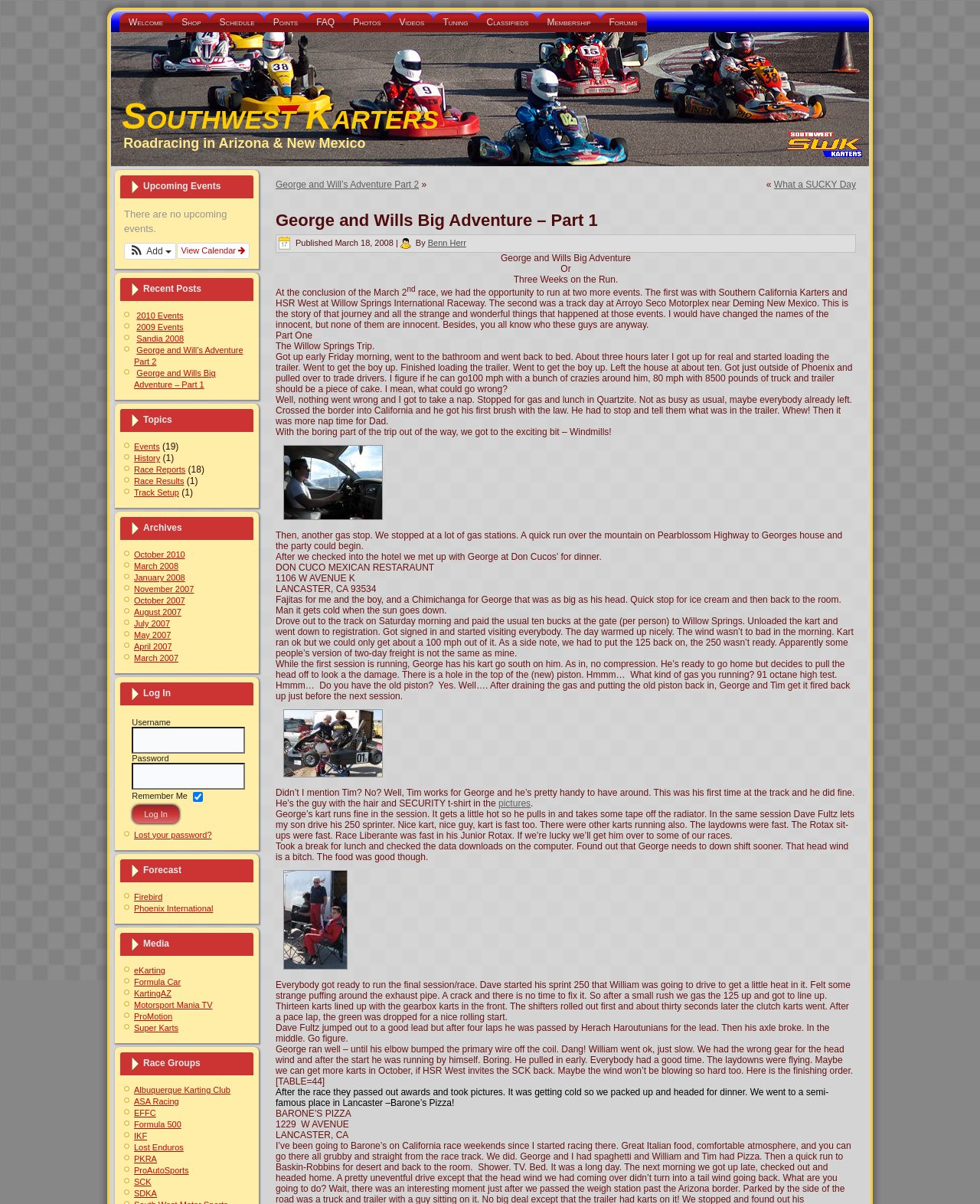How many links are under the 'Archives' section?
Refer to the image and answer the question using a single word or phrase.

9